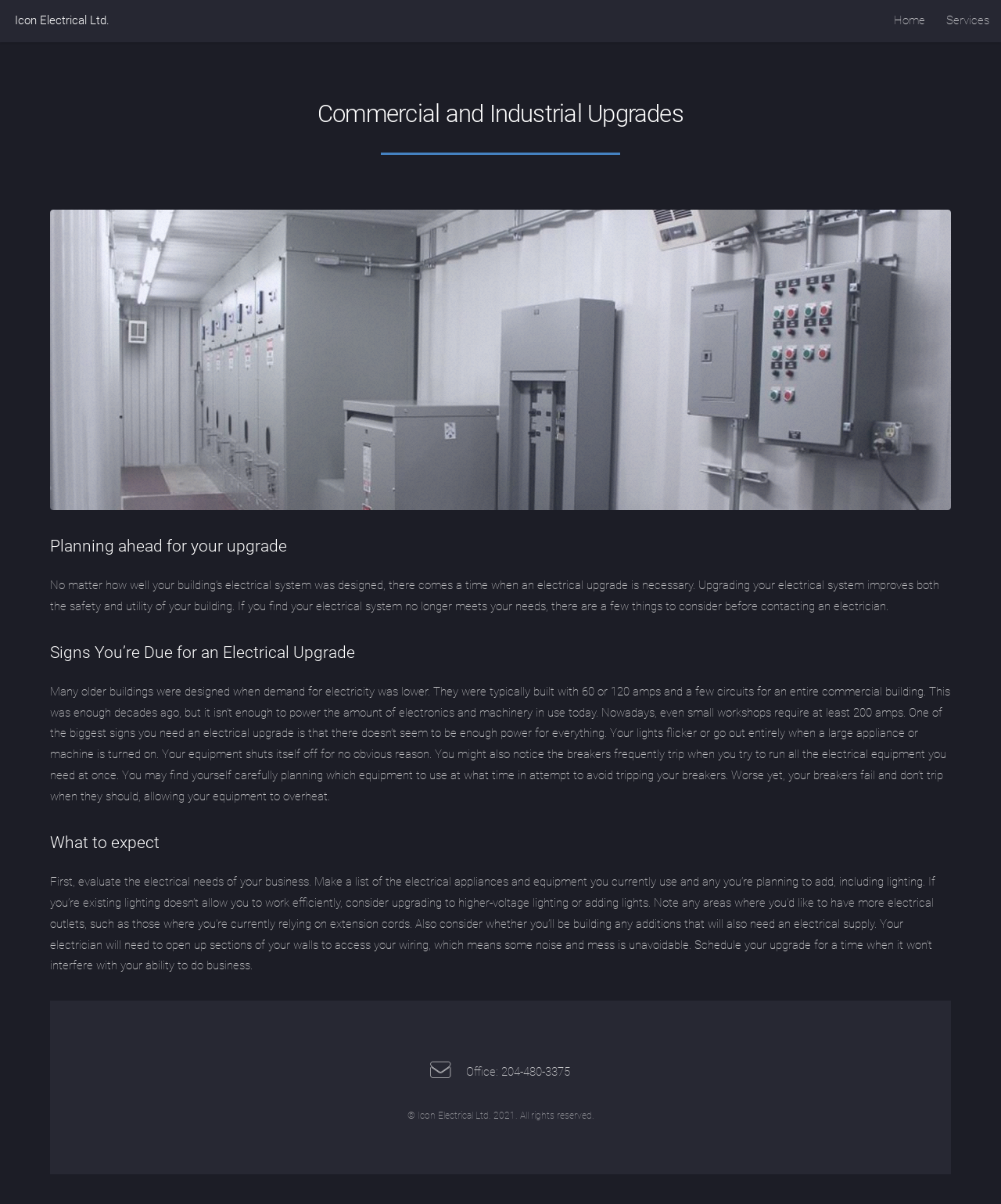Give an extensive and precise description of the webpage.

The webpage is about Icon Electrical Ltd, a company that provides electrical upgrade services for commercial and industrial buildings. At the top of the page, there is a heading with the company name, "Icon Electrical Ltd", which is also a link. To the right of the company name, there are two links, "Home" and "Services", which are part of the navigation menu.

Below the navigation menu, there is a heading that reads "Commercial and Industrial Upgrades". Under this heading, there is a link with no text, followed by a heading that says "Planning ahead for your upgrade". Below this heading, there is a block of text that explains the importance of upgrading an electrical system, including improving safety and utility.

Further down the page, there is a heading that says "Signs You’re Due for an Electrical Upgrade", followed by a block of text that describes the signs that indicate a building needs an electrical upgrade, such as flickering lights, frequent breaker trips, and overheating equipment.

Next, there is a heading that says "What to expect", followed by a block of text that explains the process of evaluating electrical needs, planning for an upgrade, and what to expect during the upgrade process.

At the bottom of the page, there is a footer section that contains a link with a phone icon, followed by the company's office phone number, and a copyright notice that reads "© Icon Electrical Ltd. 2021. All rights reserved."